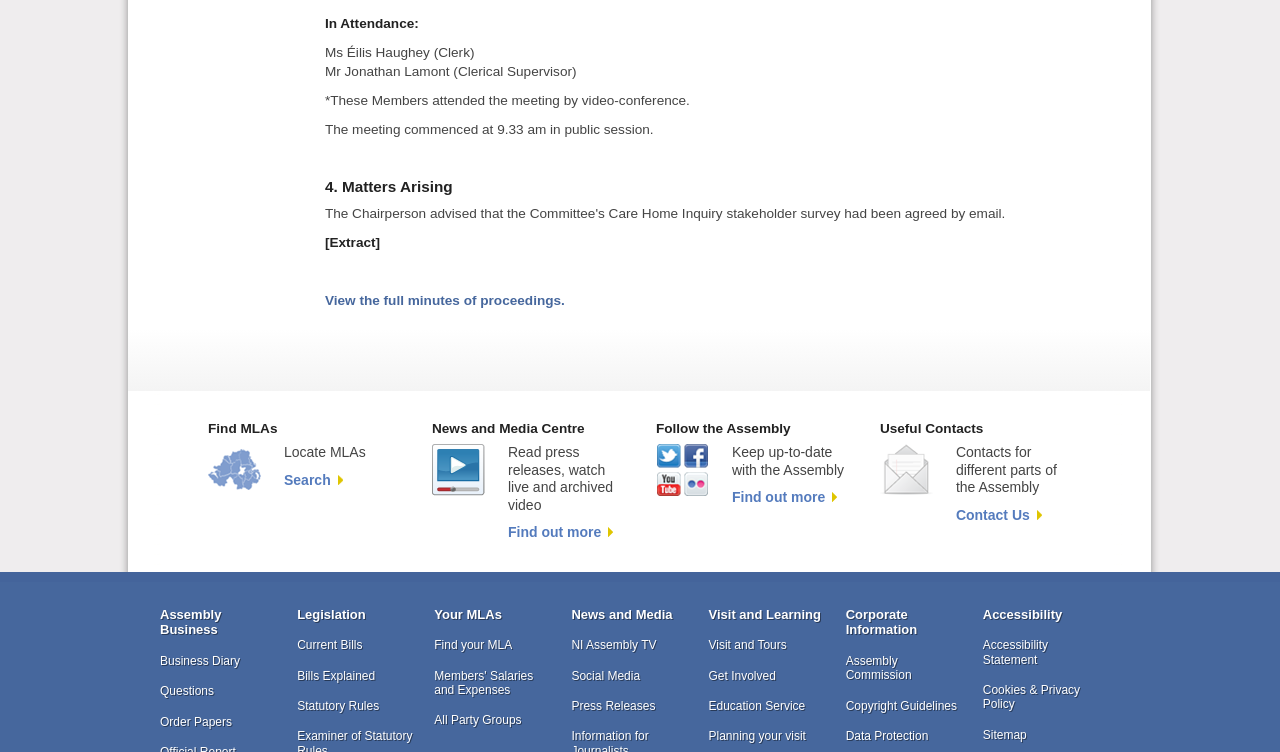Given the description: "Cookies & Privacy Policy", determine the bounding box coordinates of the UI element. The coordinates should be formatted as four float numbers between 0 and 1, [left, top, right, bottom].

[0.768, 0.908, 0.86, 0.946]